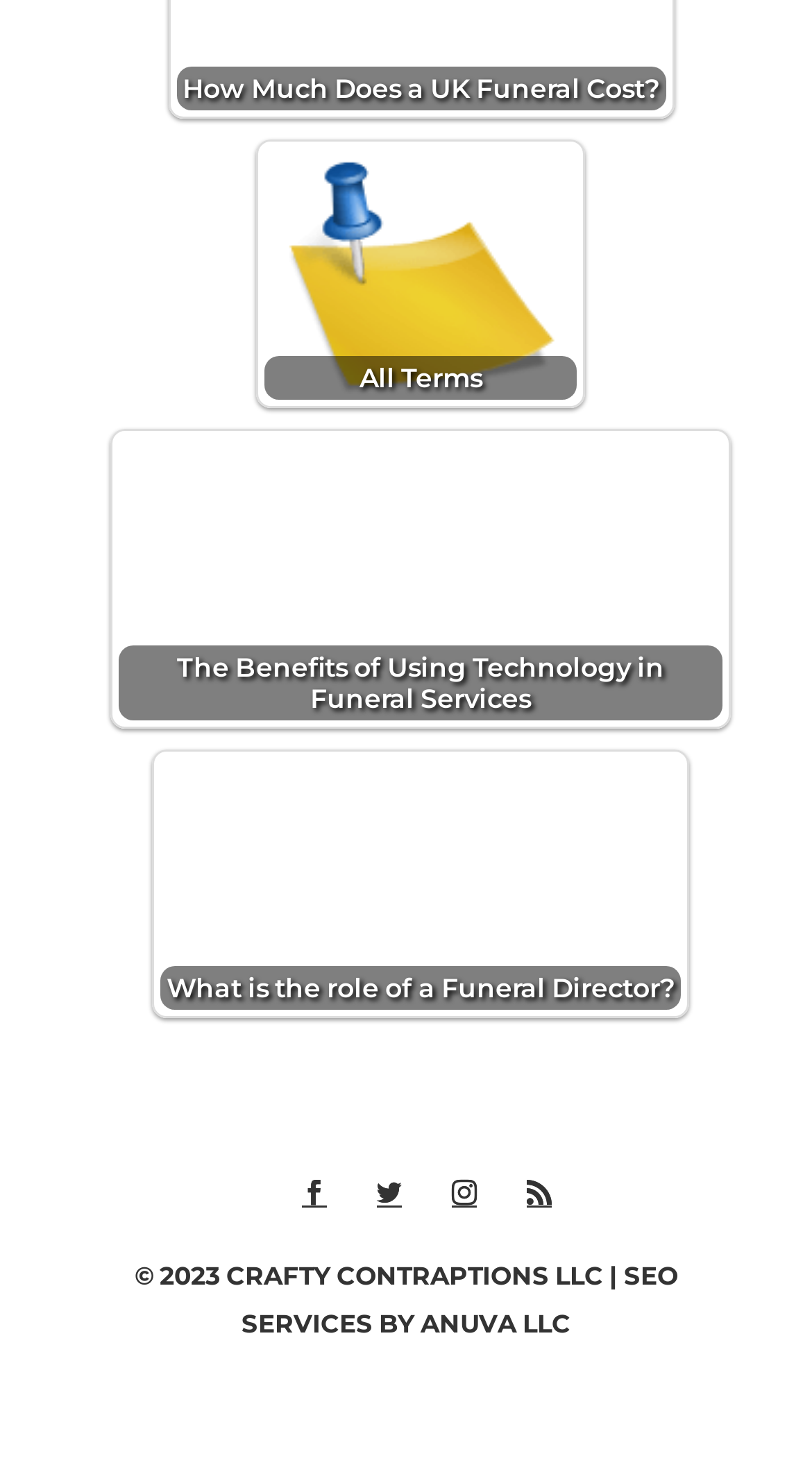Please locate the bounding box coordinates of the region I need to click to follow this instruction: "Read about 'The Benefits of Using Technology in Funeral Services'".

[0.138, 0.292, 0.897, 0.493]